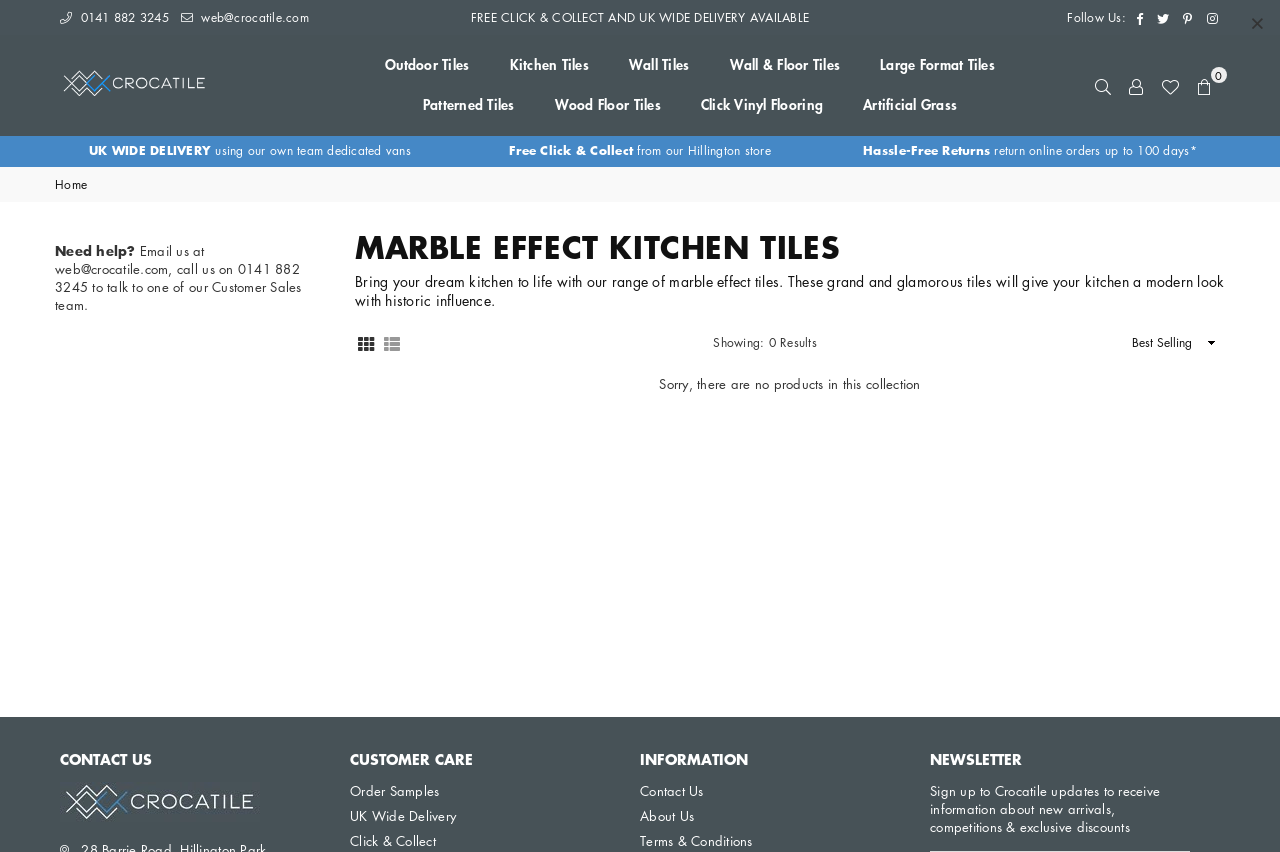Find the bounding box coordinates of the element to click in order to complete this instruction: "Enter email address to subscribe". The bounding box coordinates must be four float numbers between 0 and 1, denoted as [left, top, right, bottom].

None